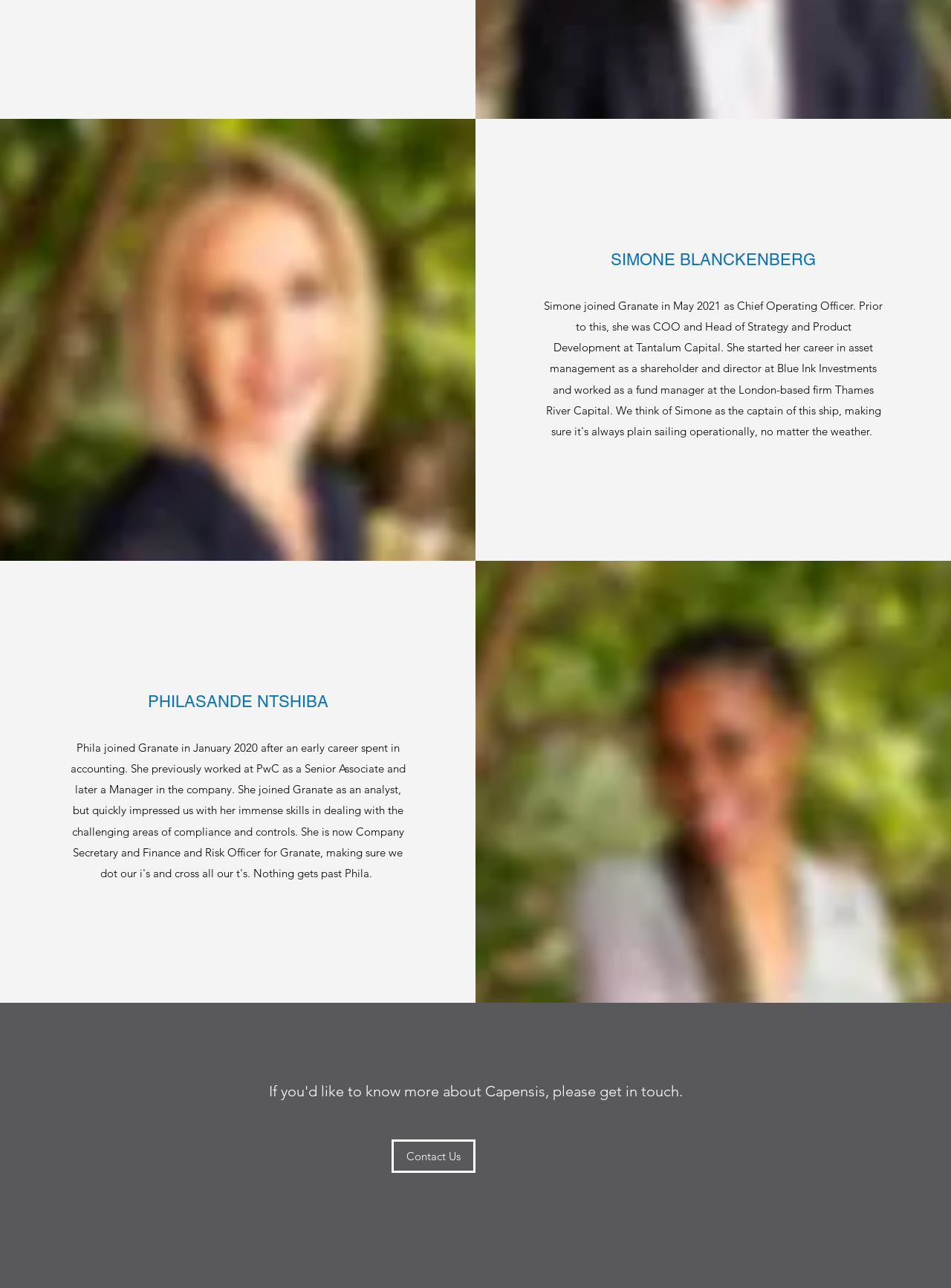Identify the bounding box coordinates of the HTML element based on this description: "Press Releases".

None